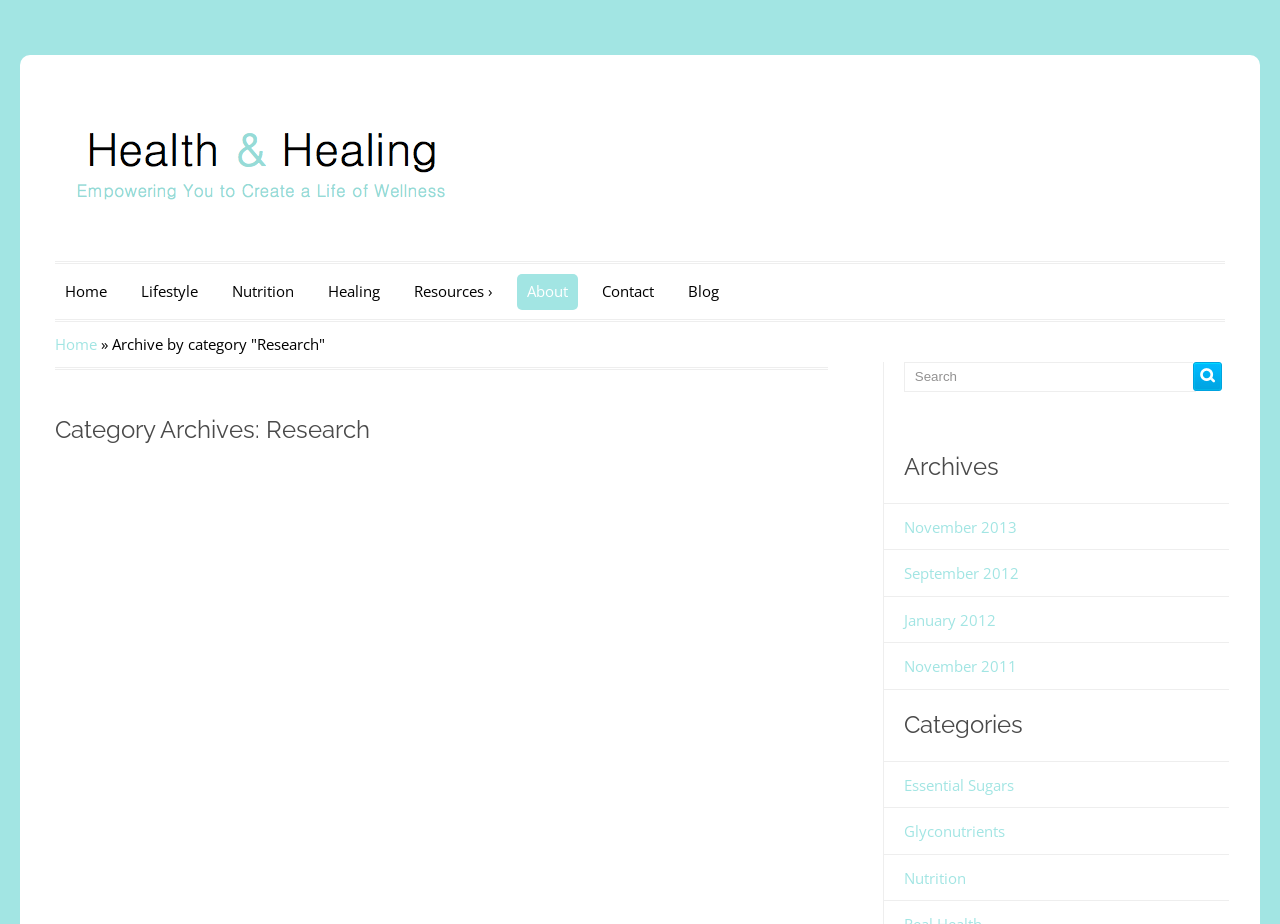Show the bounding box coordinates of the element that should be clicked to complete the task: "Explore the 'Glyconutrients' category".

[0.706, 0.889, 0.785, 0.91]